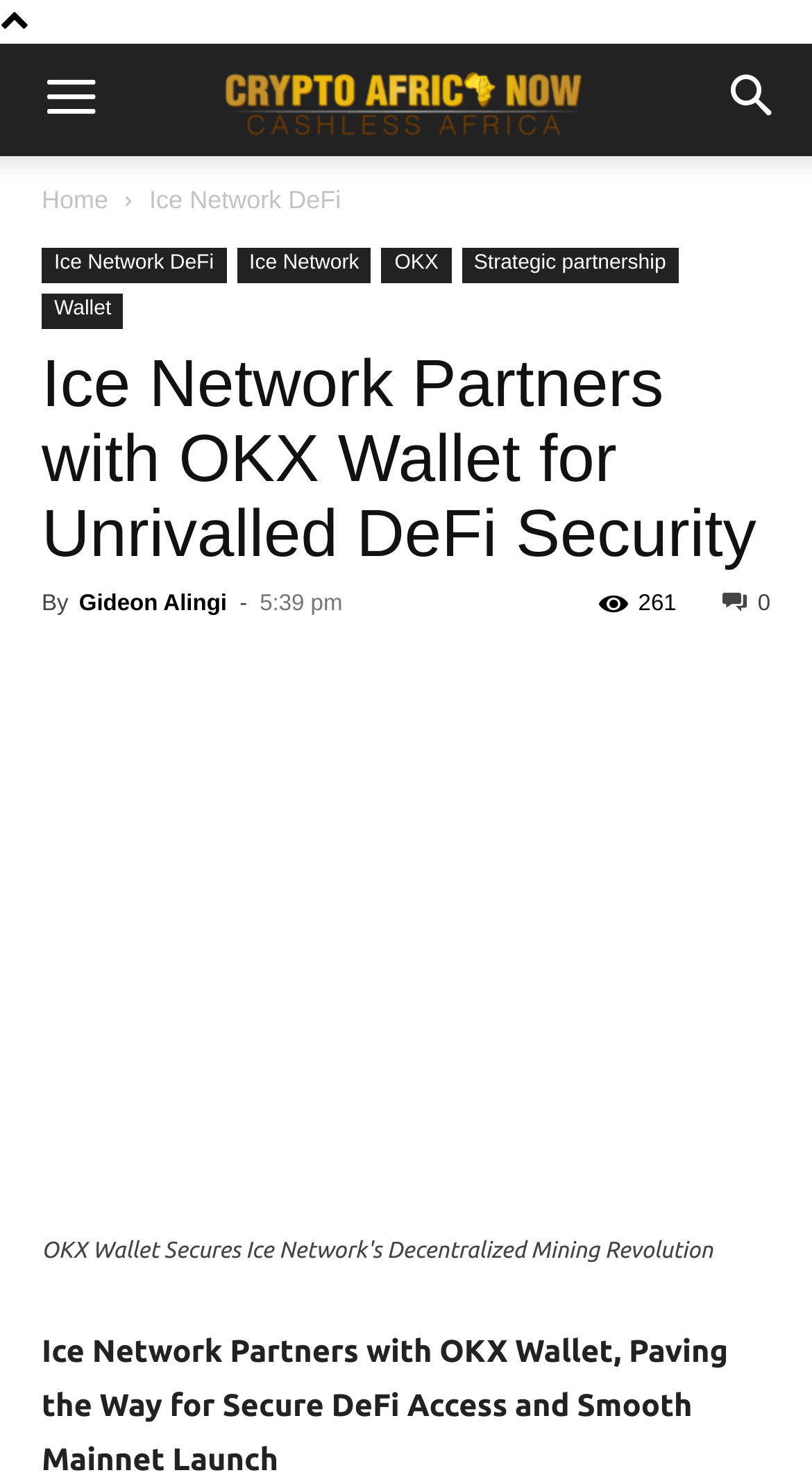Articulate a detailed summary of the webpage's content and design.

This webpage is about Ice Network's partnership with OKX Wallet for secure DeFi access and a smooth mainnet launch. At the top left corner, there is a "Menu" button, and at the top right corner, there is a "Search" button. Below these buttons, there are navigation links, including "Home" and "Ice Network DeFi", which has sub-links to "Ice Network DeFi", "Ice Network", "OKX", "Strategic partnership", and "Wallet".

The main content of the webpage is a news article with a heading that reads "Ice Network Partners with OKX Wallet for Unrivalled DeFi Security". Below the heading, there is a byline that reads "By Gideon Alingi" and a timestamp of "5:39 pm". The article has a share button with 261 shares.

On the right side of the article, there are social media links, including Facebook, Twitter, LinkedIn, and Reddit. Below the article, there is a large image with a caption. The image takes up most of the width of the webpage.